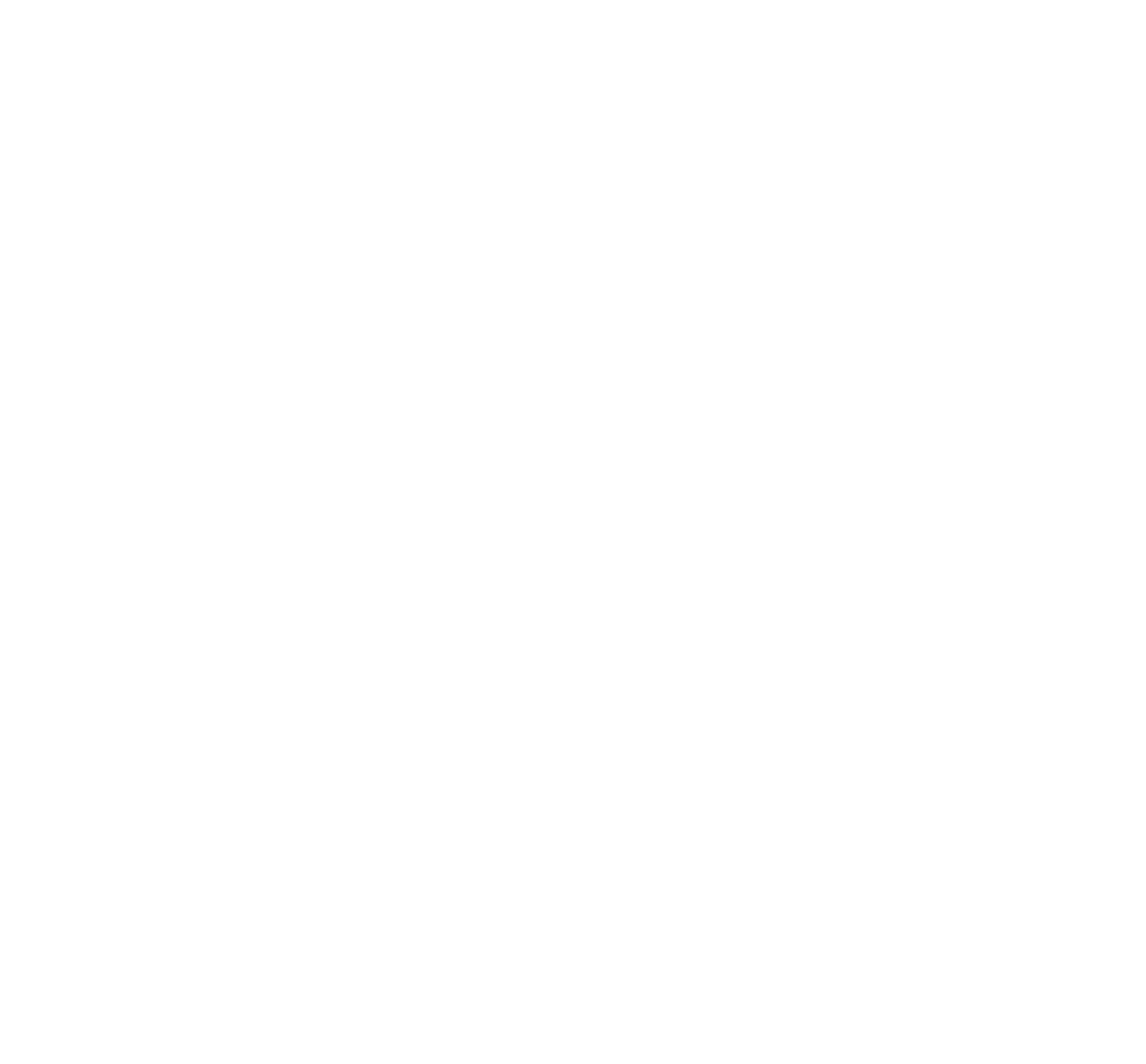Show the bounding box coordinates of the element that should be clicked to complete the task: "Click on the 'Get Started' heading".

[0.105, 0.741, 0.17, 0.757]